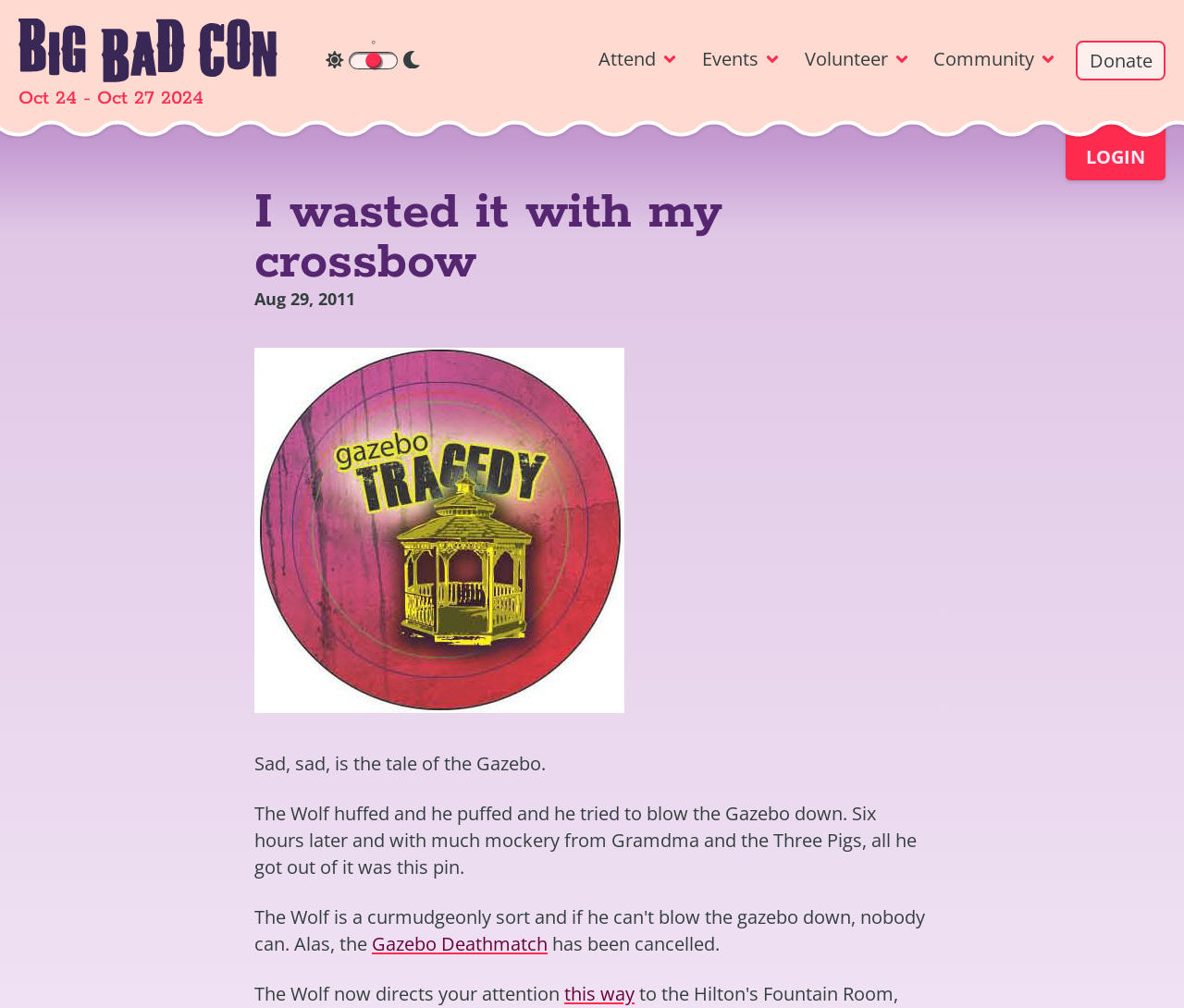What is the name of the event organizer?
Please provide a full and detailed response to the question.

I determined the event organizer's name by examining the link element 'Big Bad Con' which is located near the top of the webpage.